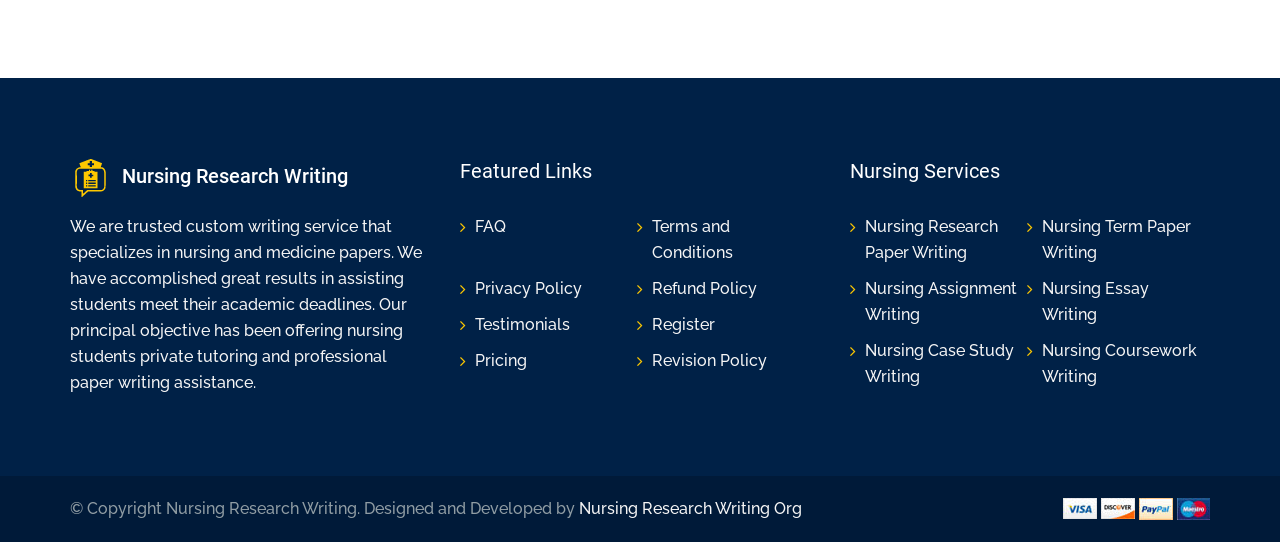Look at the image and write a detailed answer to the question: 
What is the main service offered by this website?

Based on the webpage content, the main service offered by this website is nursing research writing, as indicated by the heading 'Nursing Research Writing' and the description 'We are trusted custom writing service that specializes in nursing and medicine papers.'